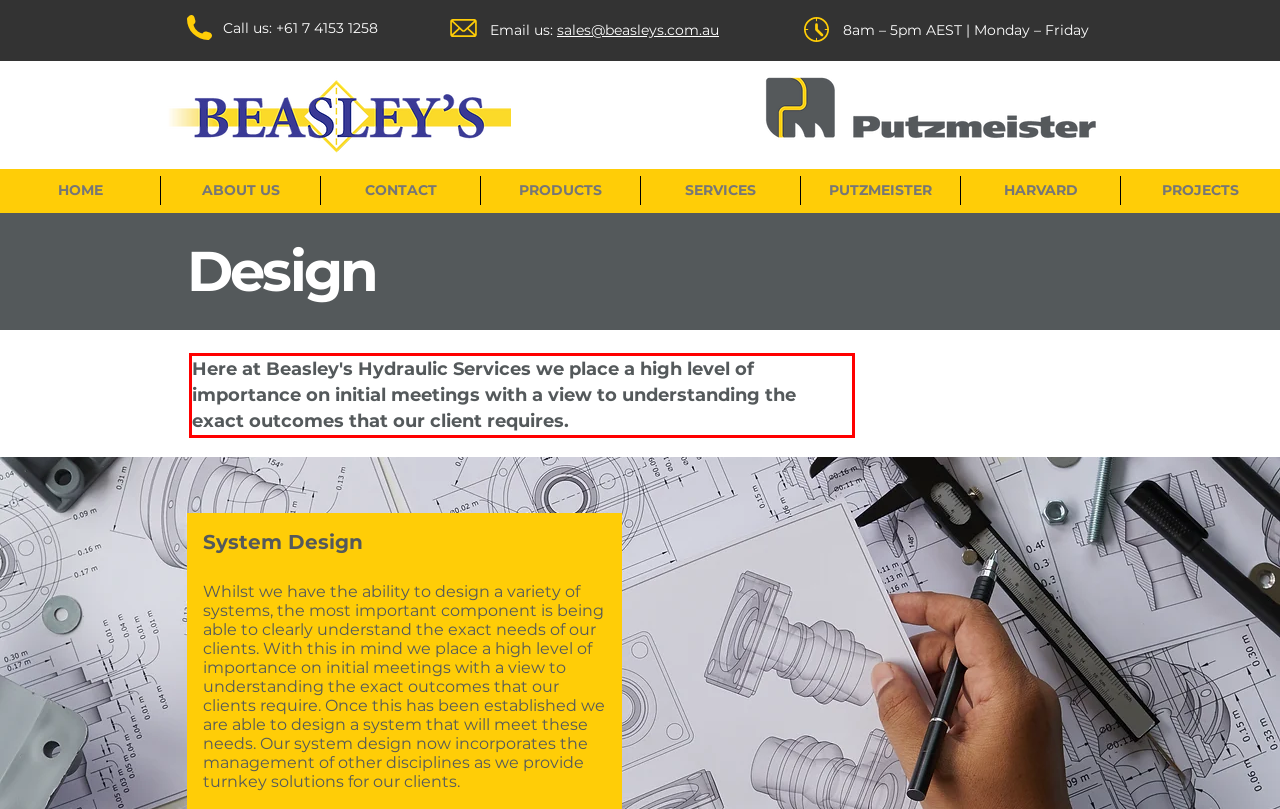Your task is to recognize and extract the text content from the UI element enclosed in the red bounding box on the webpage screenshot.

Here at Beasley's Hydraulic Services we place a high level of importance on initial meetings with a view to understanding the exact outcomes that our client requires.